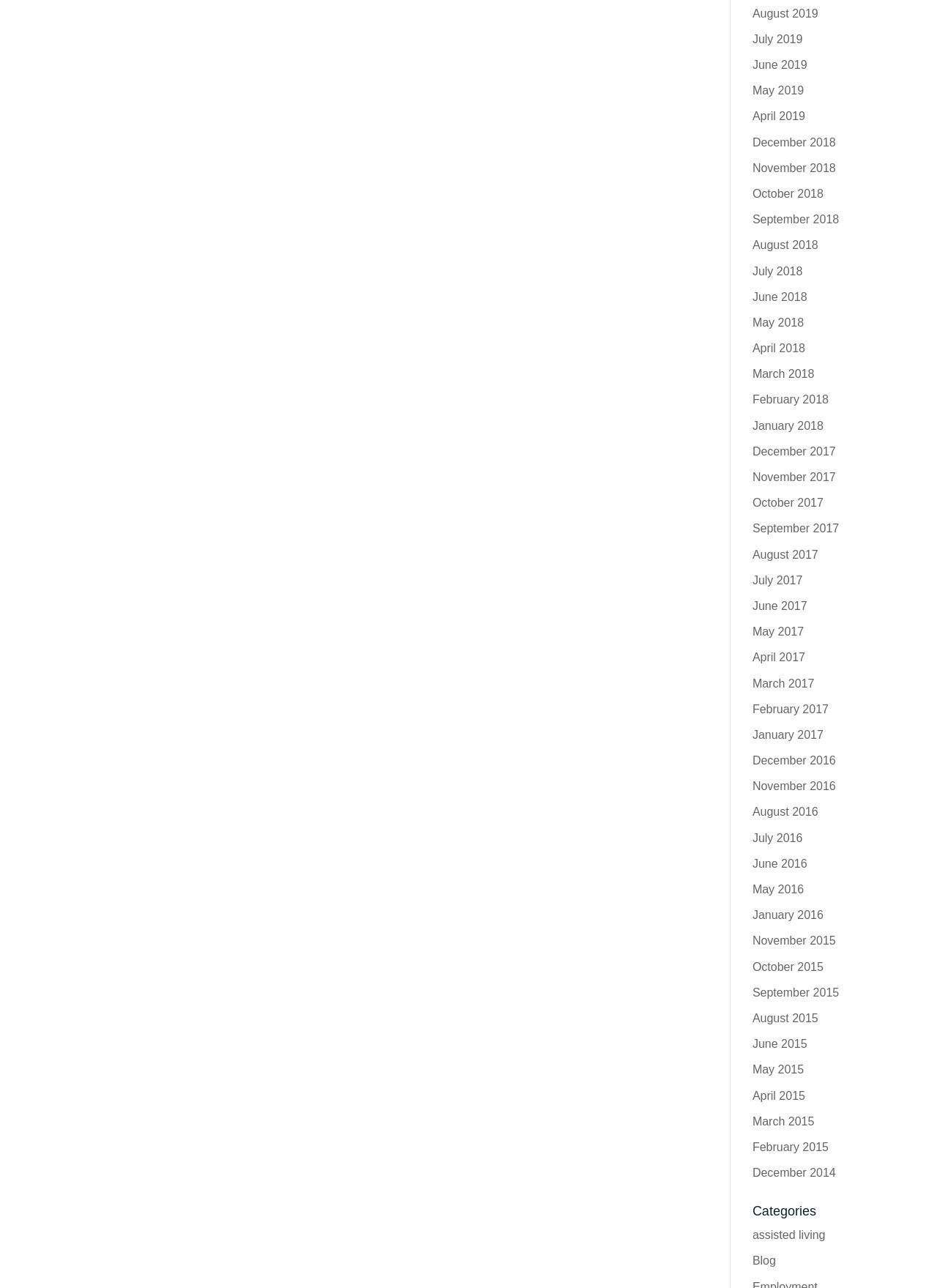Examine the screenshot and answer the question in as much detail as possible: How many months are listed on this webpage?

I counted the number of links on the webpage that represent months, starting from 'August 2019' and going back to 'December 2014'. There are 36 months listed in total.